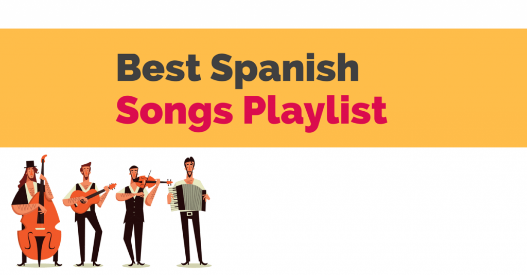What is the purpose of the playlist?
Look at the image and respond to the question as thoroughly as possible.

According to the caption, the playlist serves as a great tool for both enjoyment and language practice, ideal for anyone looking to immerse themselves in the rhythms and melodies of Spain.